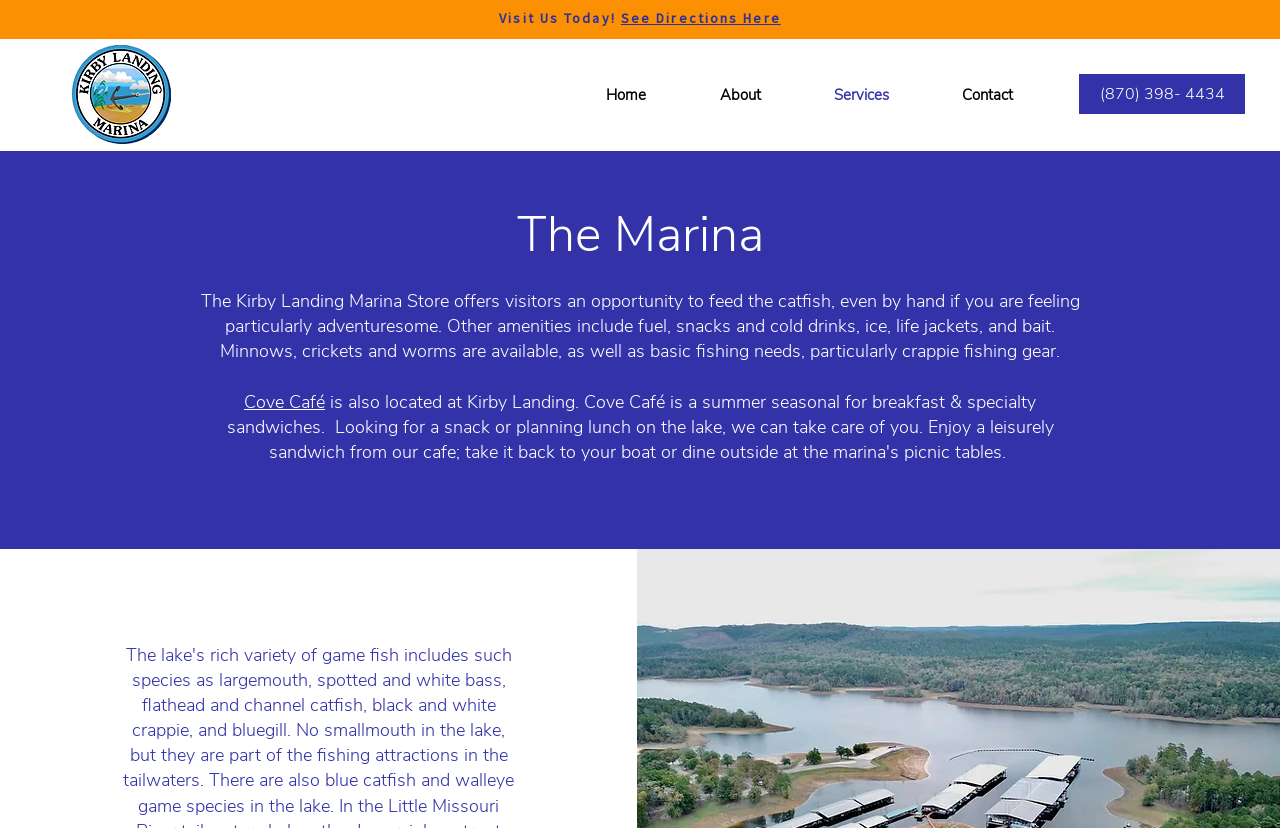Identify the bounding box coordinates of the clickable region necessary to fulfill the following instruction: "Visit the homepage". The bounding box coordinates should be four float numbers between 0 and 1, i.e., [left, top, right, bottom].

[0.056, 0.054, 0.134, 0.174]